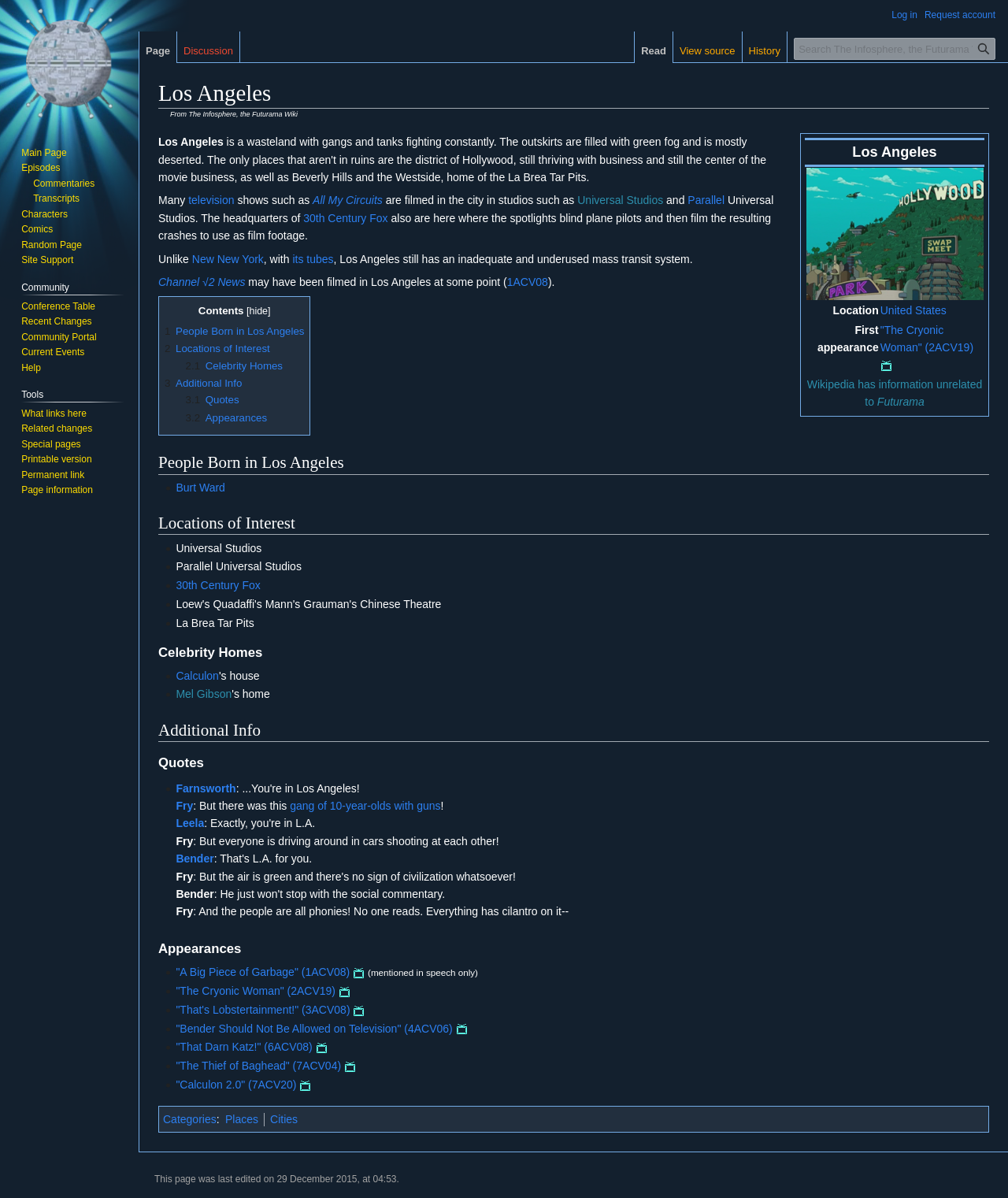Find the bounding box coordinates of the clickable region needed to perform the following instruction: "View the contents of the table". The coordinates should be provided as four float numbers between 0 and 1, i.e., [left, top, right, bottom].

[0.794, 0.111, 0.981, 0.348]